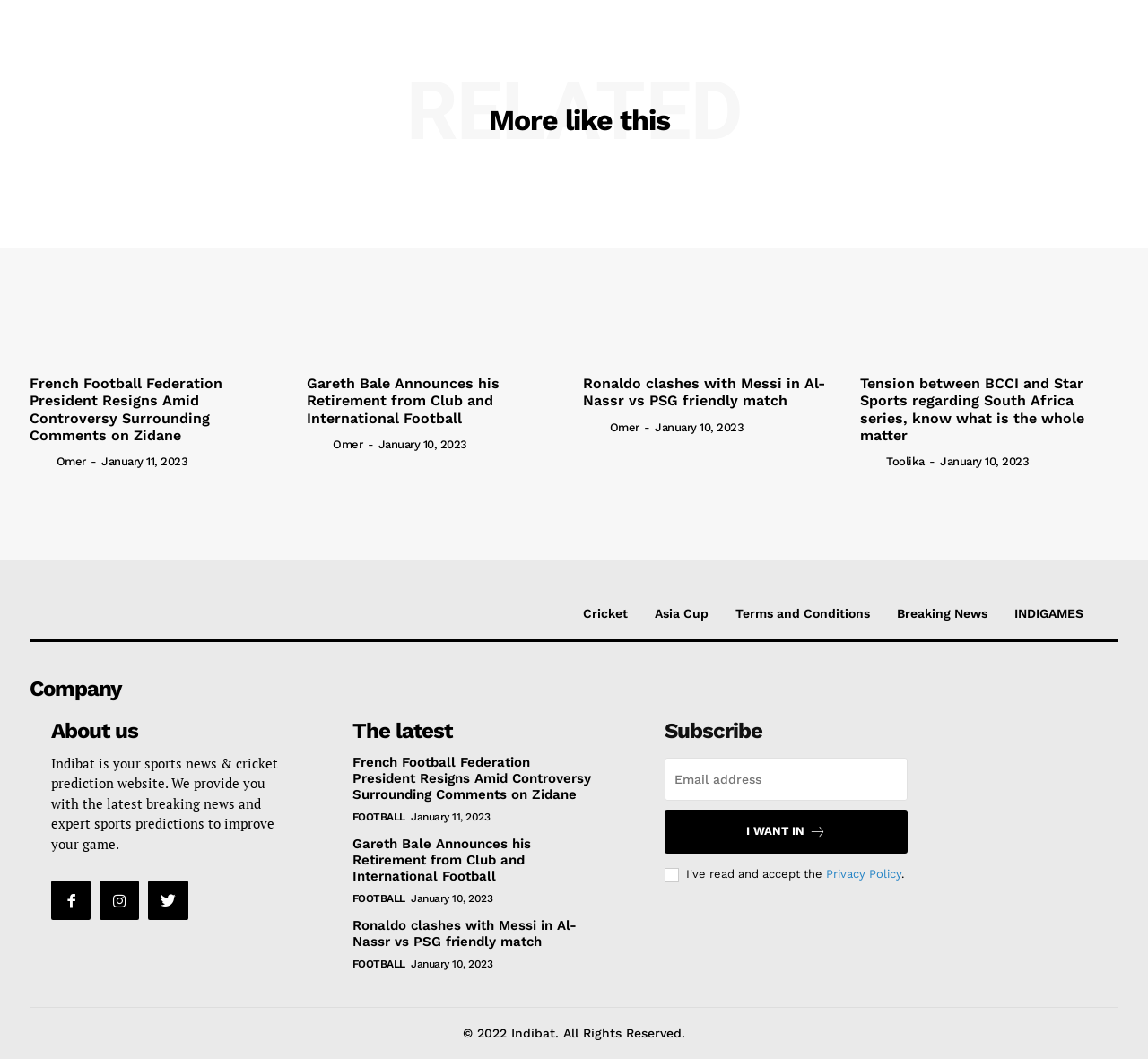Please locate the bounding box coordinates for the element that should be clicked to achieve the following instruction: "View the 'About us' page". Ensure the coordinates are given as four float numbers between 0 and 1, i.e., [left, top, right, bottom].

[0.045, 0.68, 0.12, 0.7]